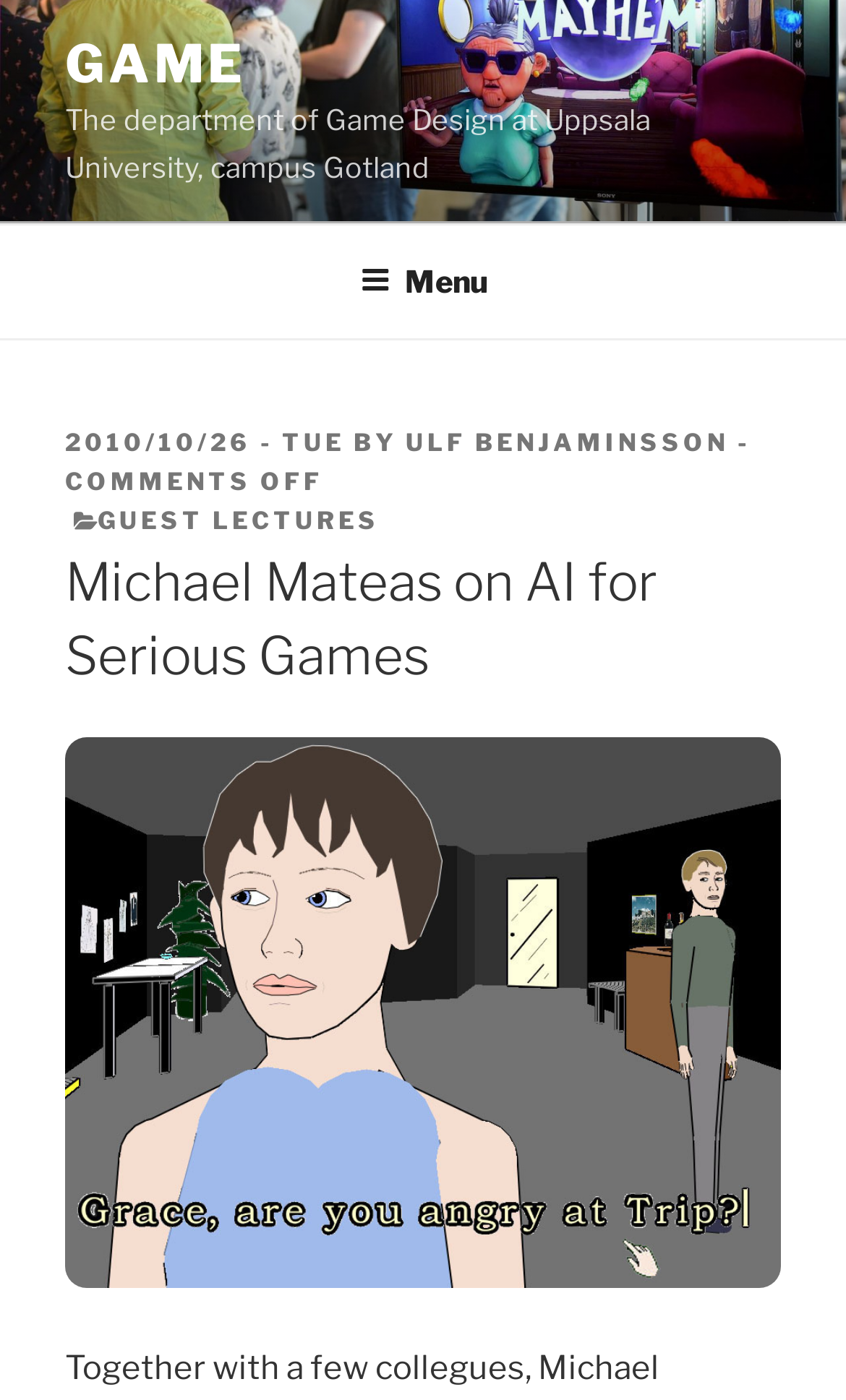Summarize the contents and layout of the webpage in detail.

The webpage is about Michael Mateas, a renowned figure in the field of AI for serious games. At the top-left corner, there is a link to the website "GAME" and a static text describing the department of Game Design at Uppsala University, campus Gotland. Below this, there is a top menu navigation bar that spans the entire width of the page.

On the left side of the page, there is a menu button that, when expanded, reveals a header section. This section contains a posted date, "2010/10/26 - TUE", and a link to the author, "ULF BENJAMINSSON". Below this, there is a static text "COMMENTS OFF" and a longer text "ON MICHAEL MATEAS ON AI FOR SERIOUS GAMES" that spans about half the width of the page.

Further down, there is a heading that reads "Michael Mateas on AI for Serious Games", which is followed by a link to an image, "Facade screencap", that takes up most of the page's width. The image is likely a screenshot from the interactive drama "Façade", which is mentioned in the meta description.

On the right side of the page, there is a category section with a link to "GUEST LECTURES". Overall, the webpage appears to be a blog post or an article about Michael Mateas and his work in AI for serious games, with a focus on his interactive drama "Façade".